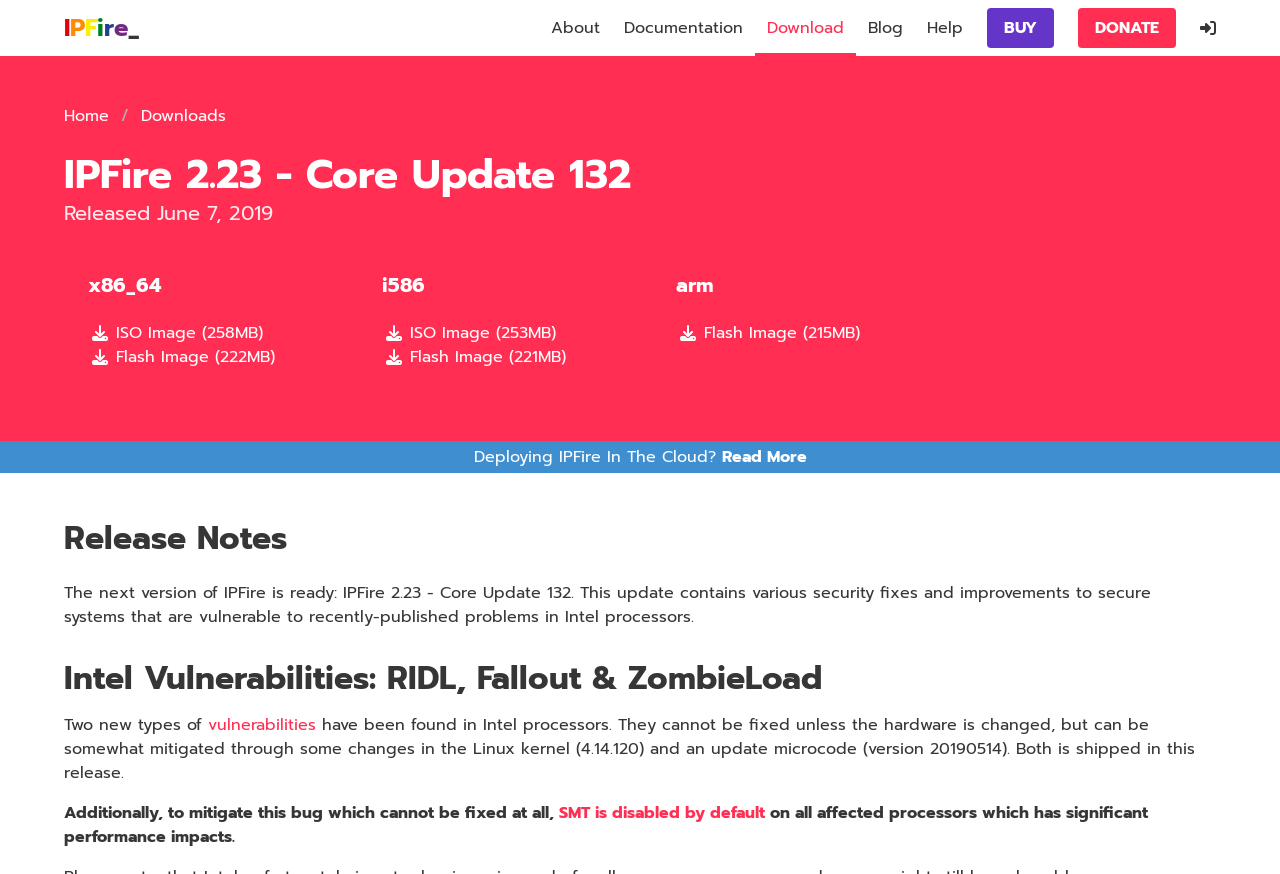Please identify the bounding box coordinates of the element on the webpage that should be clicked to follow this instruction: "Click on the 'vulnerabilities' link". The bounding box coordinates should be given as four float numbers between 0 and 1, formatted as [left, top, right, bottom].

[0.162, 0.815, 0.247, 0.843]